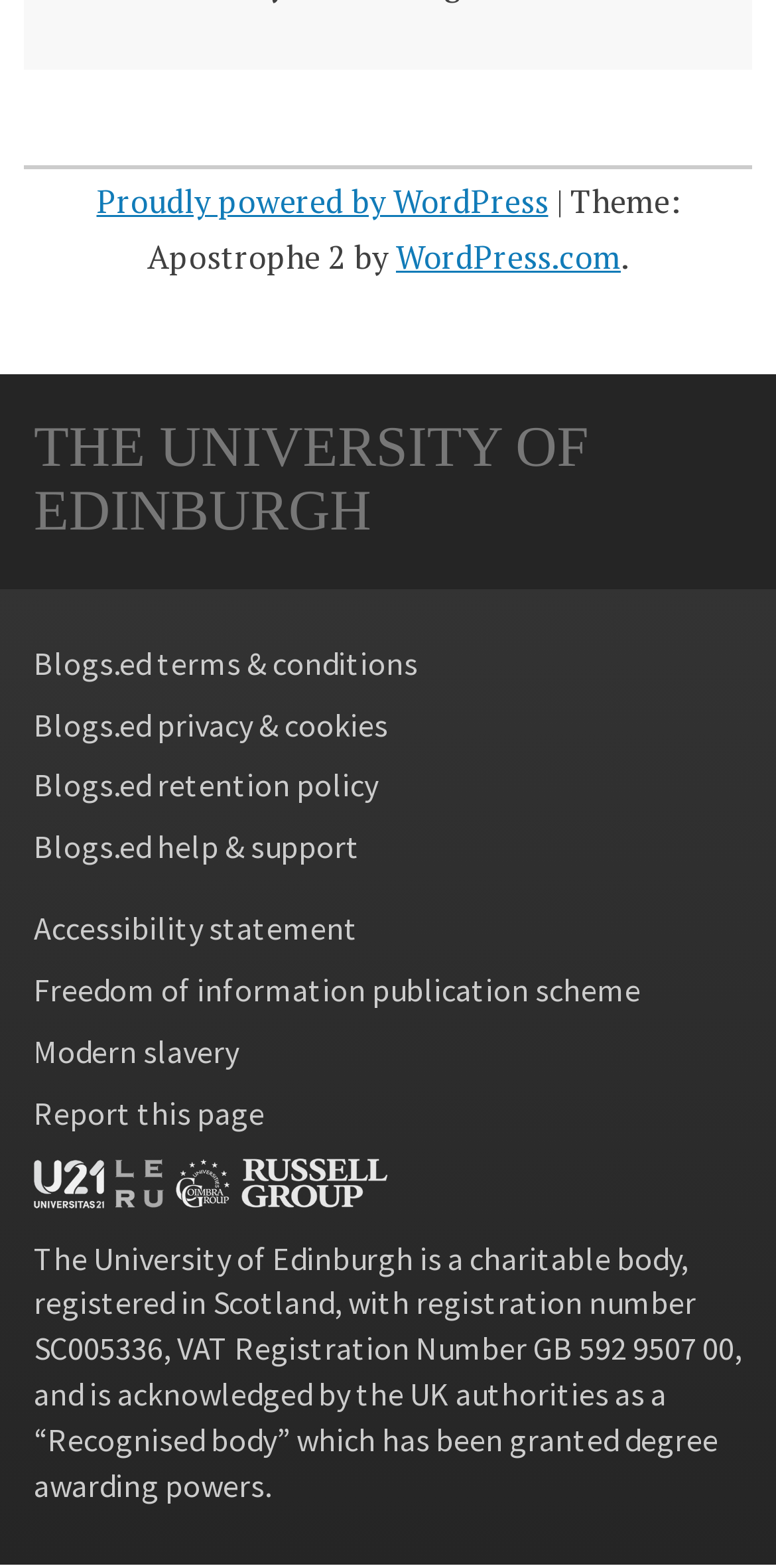What is the registration number of the university?
Refer to the image and answer the question using a single word or phrase.

SC005336